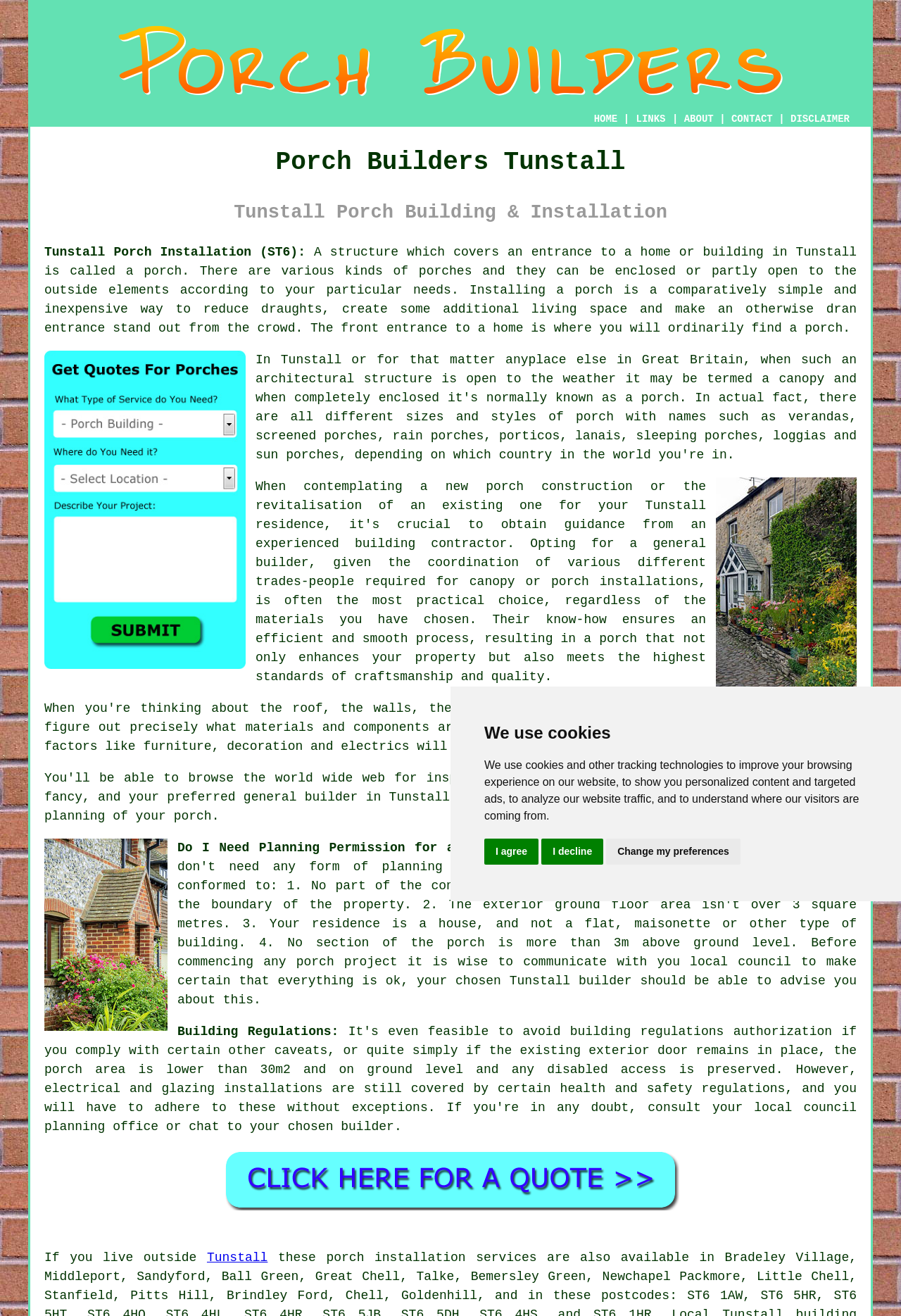Locate the bounding box coordinates of the element's region that should be clicked to carry out the following instruction: "Click the 'About' menu". The coordinates need to be four float numbers between 0 and 1, i.e., [left, top, right, bottom].

None